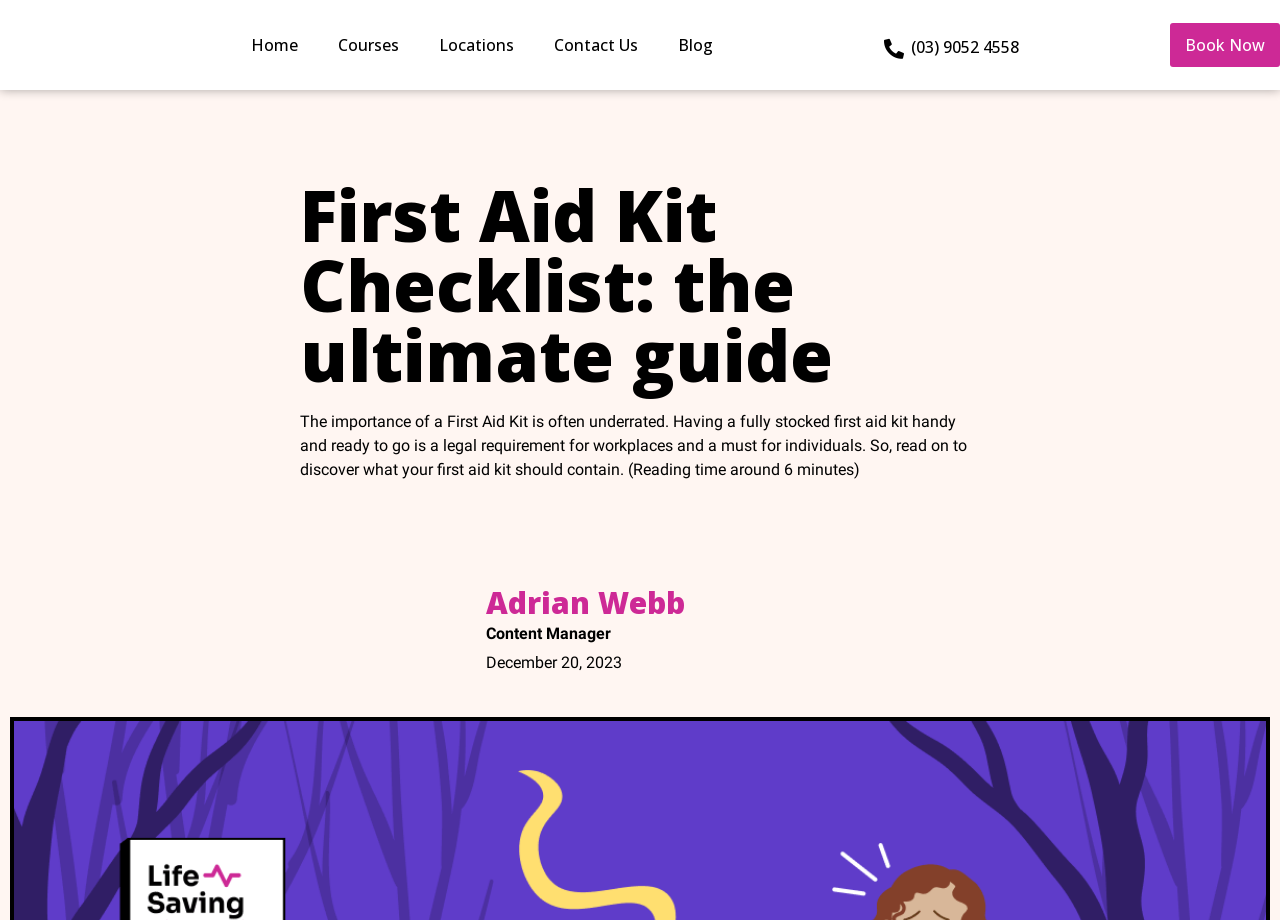Please locate the UI element described by "Locations" and provide its bounding box coordinates.

[0.327, 0.027, 0.417, 0.071]